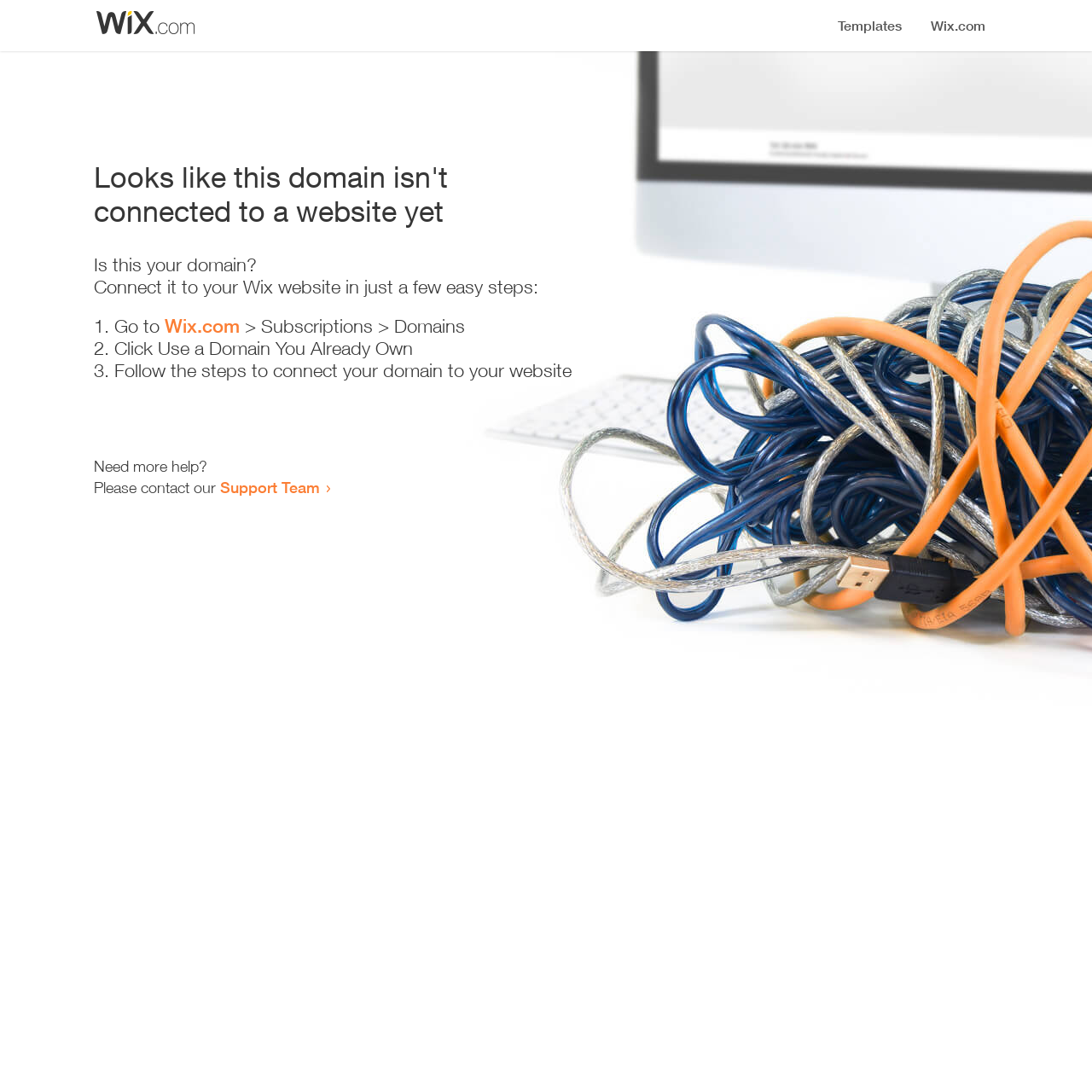Create an elaborate caption for the webpage.

The webpage appears to be an error page, indicating that a domain is not connected to a website yet. At the top, there is a small image, likely a logo or icon. Below the image, a prominent heading reads "Looks like this domain isn't connected to a website yet". 

Underneath the heading, a series of instructions are provided to connect the domain to a Wix website. The instructions are divided into three steps, each marked with a numbered list marker (1., 2., and 3.). The first step involves going to Wix.com, specifically the Subscriptions > Domains section. The second step is to click "Use a Domain You Already Own", and the third step is to follow the instructions to connect the domain to the website.

Below the instructions, there is a message asking if the user needs more help, followed by an invitation to contact the Support Team via a link. Overall, the webpage is focused on guiding the user to connect their domain to a Wix website.